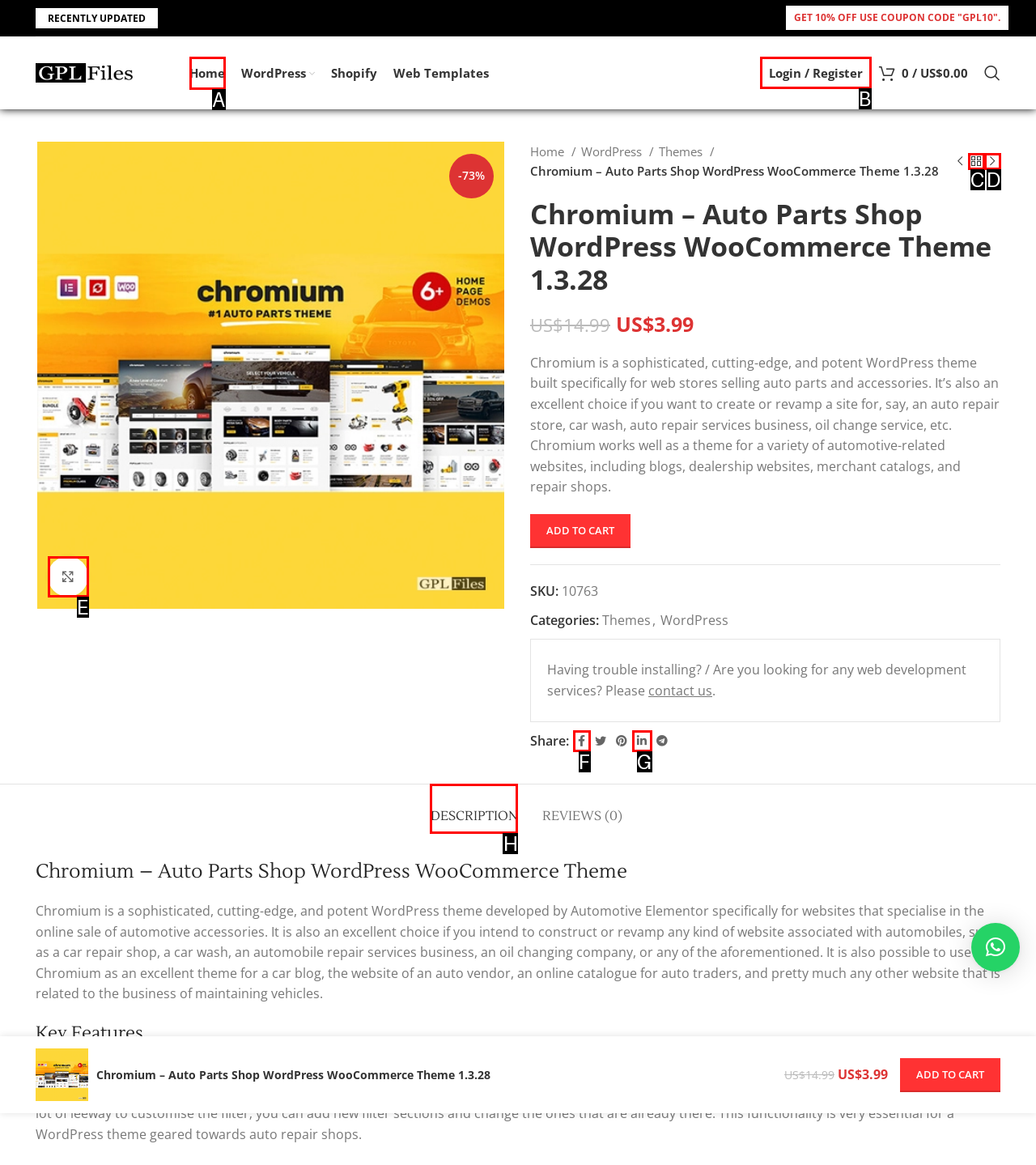Given the task: Login or register, tell me which HTML element to click on.
Answer with the letter of the correct option from the given choices.

B